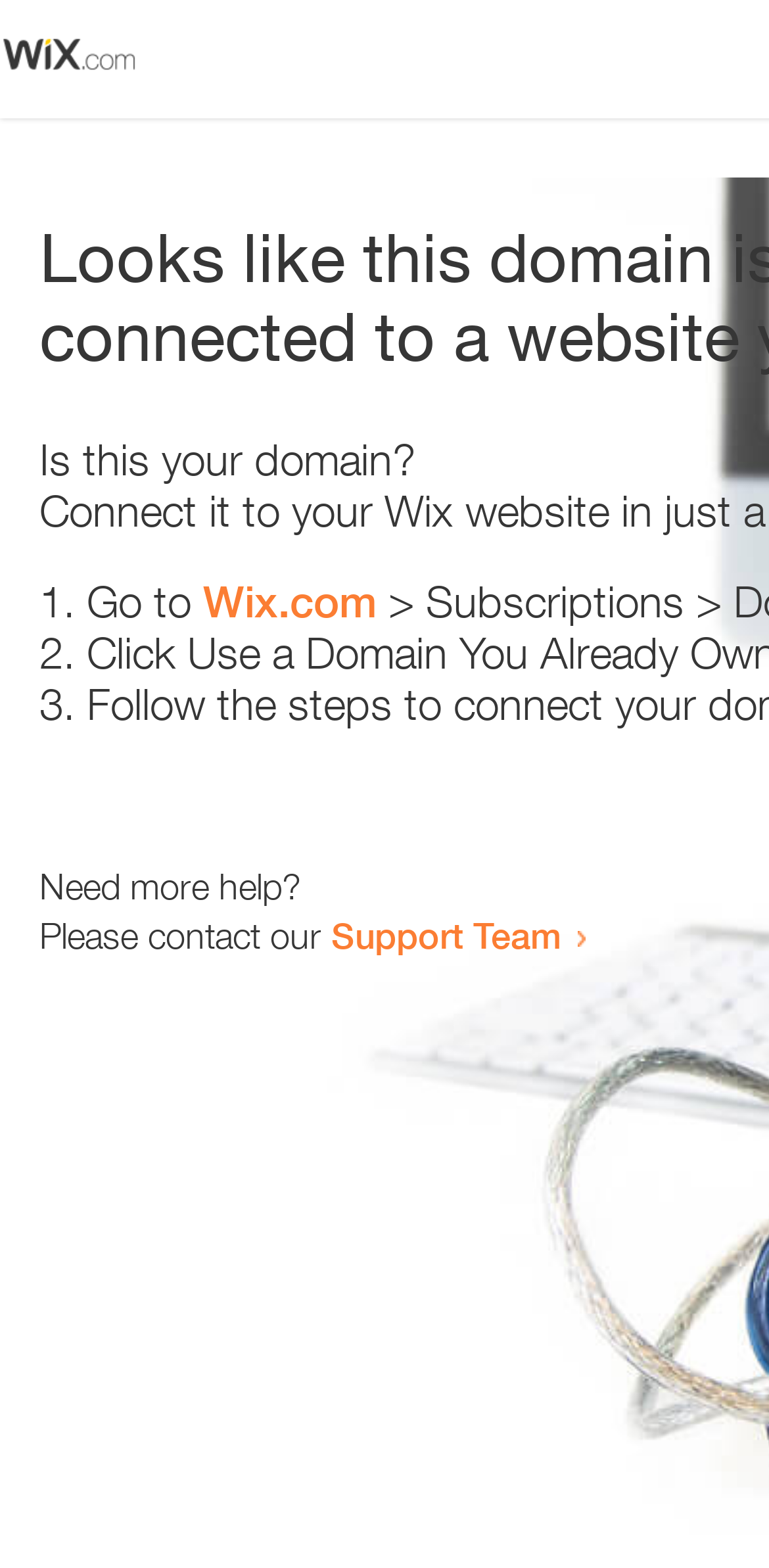What is the domain being referred to?
Refer to the image and provide a thorough answer to the question.

The webpage contains a link 'Wix.com' which suggests that the domain being referred to is Wix.com. This can be inferred from the context of the sentence 'Go to Wix.com'.